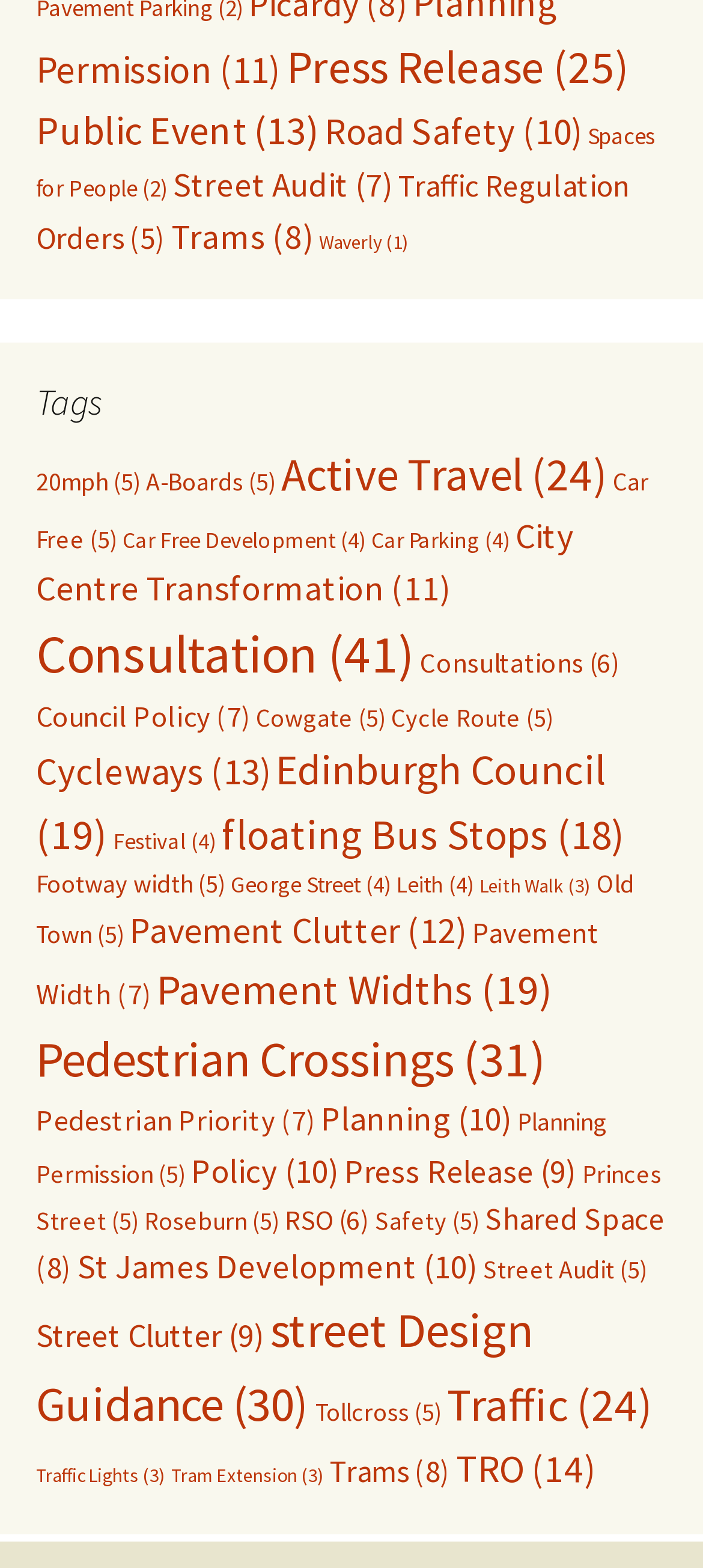Identify the bounding box for the UI element that is described as follows: "Road Safety (10)".

[0.462, 0.069, 0.828, 0.099]